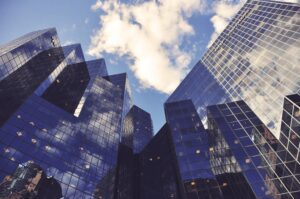Answer this question using a single word or a brief phrase:
What is emphasized by the angles of the buildings?

Height and complexity